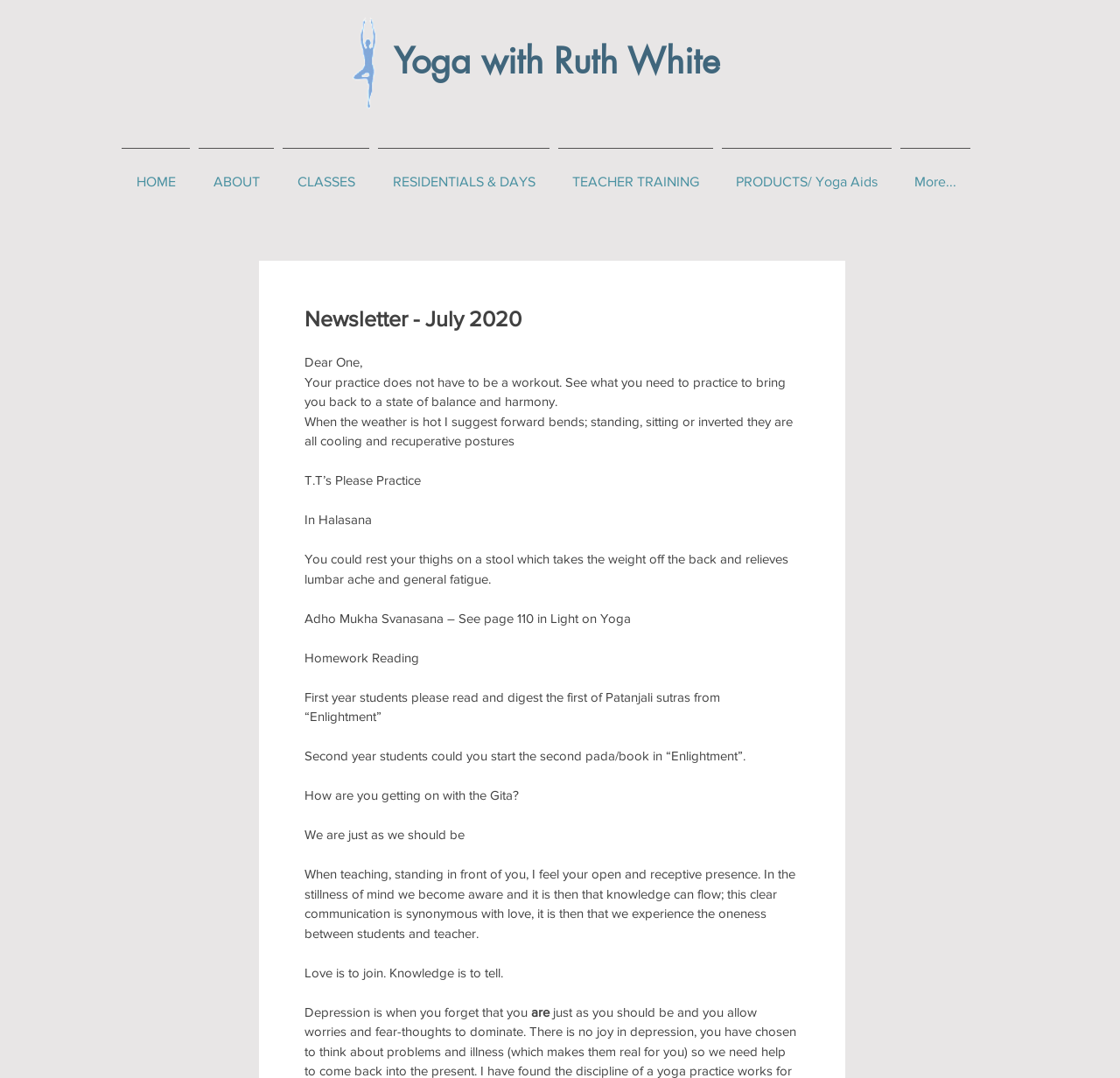Predict the bounding box of the UI element that fits this description: "MSc Nursing Scholarship in USA".

None